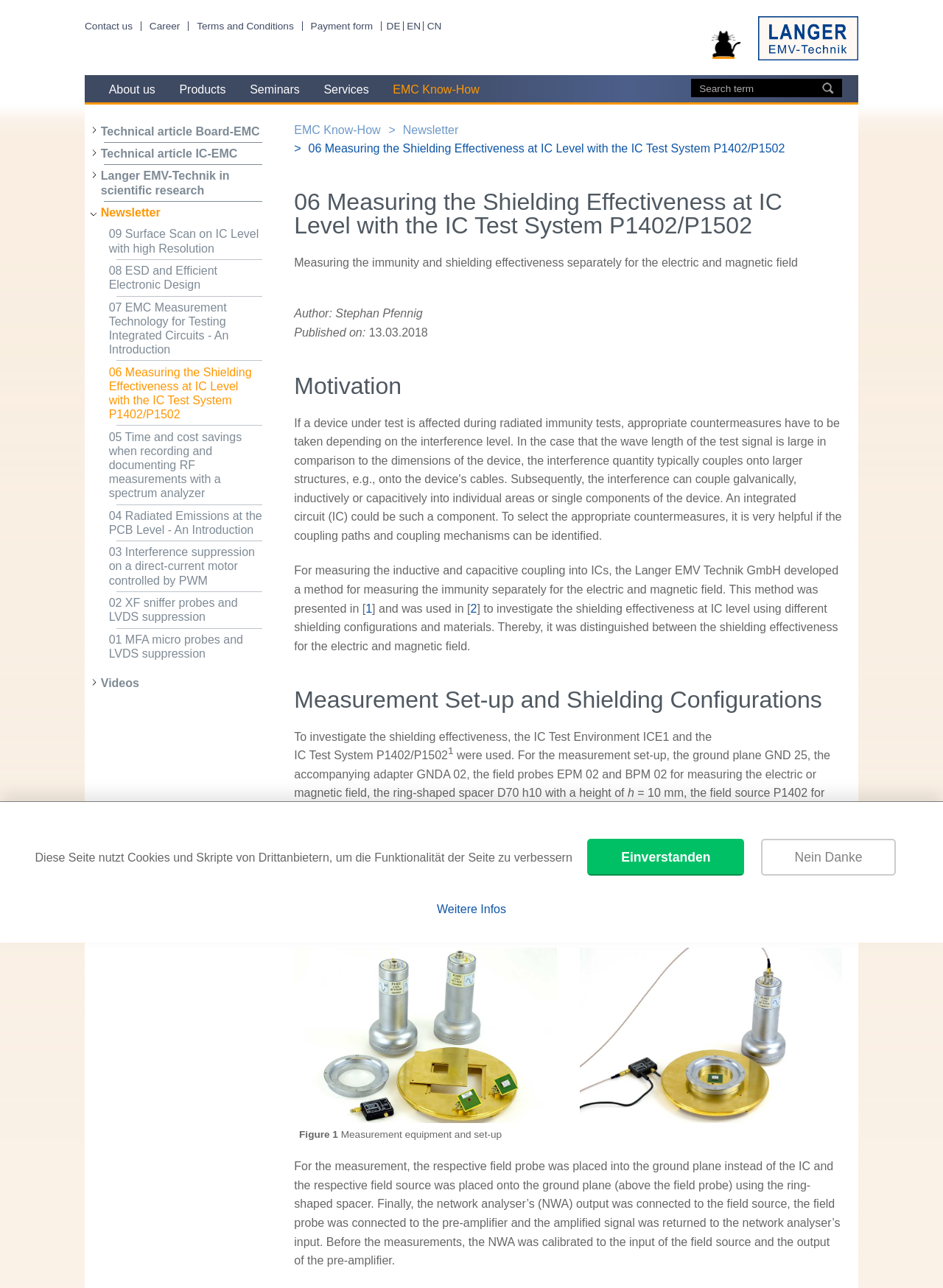Find the bounding box coordinates for the HTML element specified by: "Seminars".

[0.252, 0.058, 0.331, 0.079]